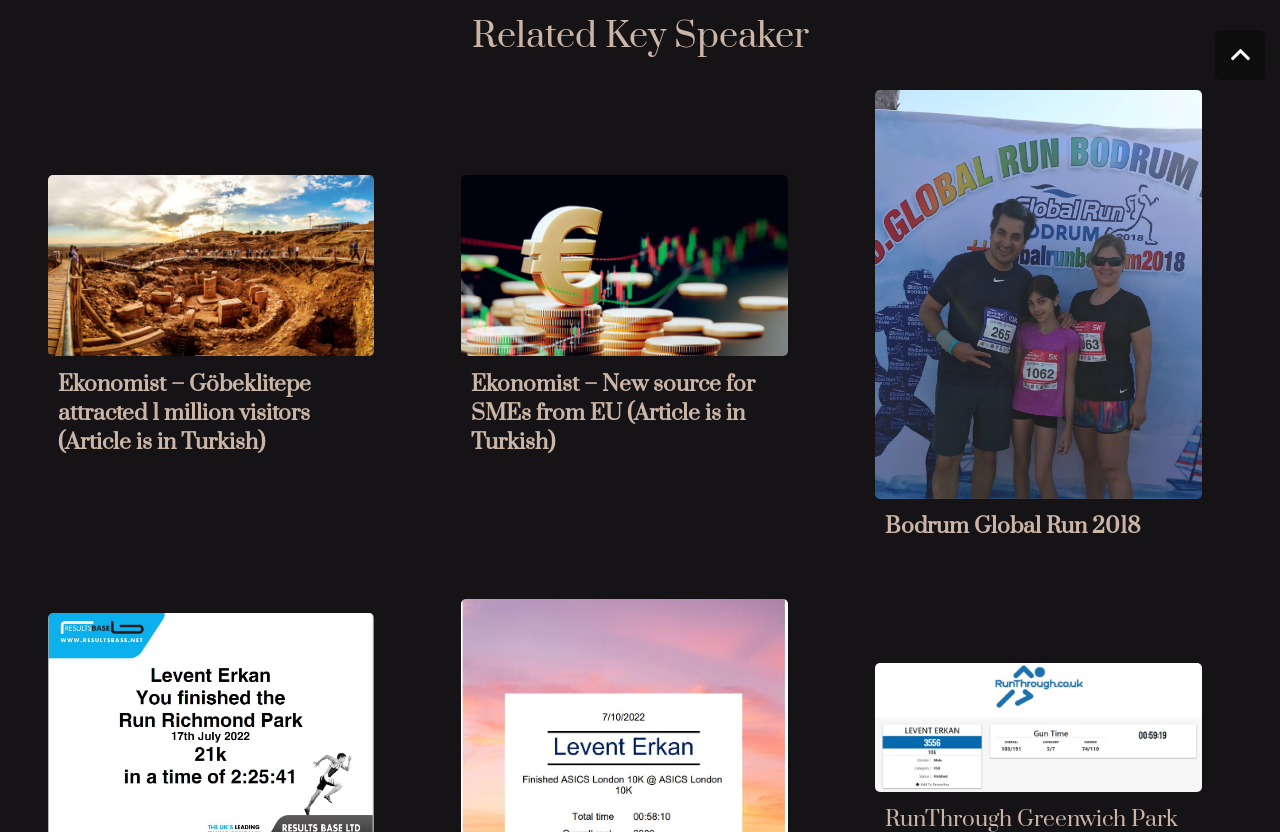What is the purpose of the link at the bottom?
Examine the image and give a concise answer in one word or a short phrase.

Back to top